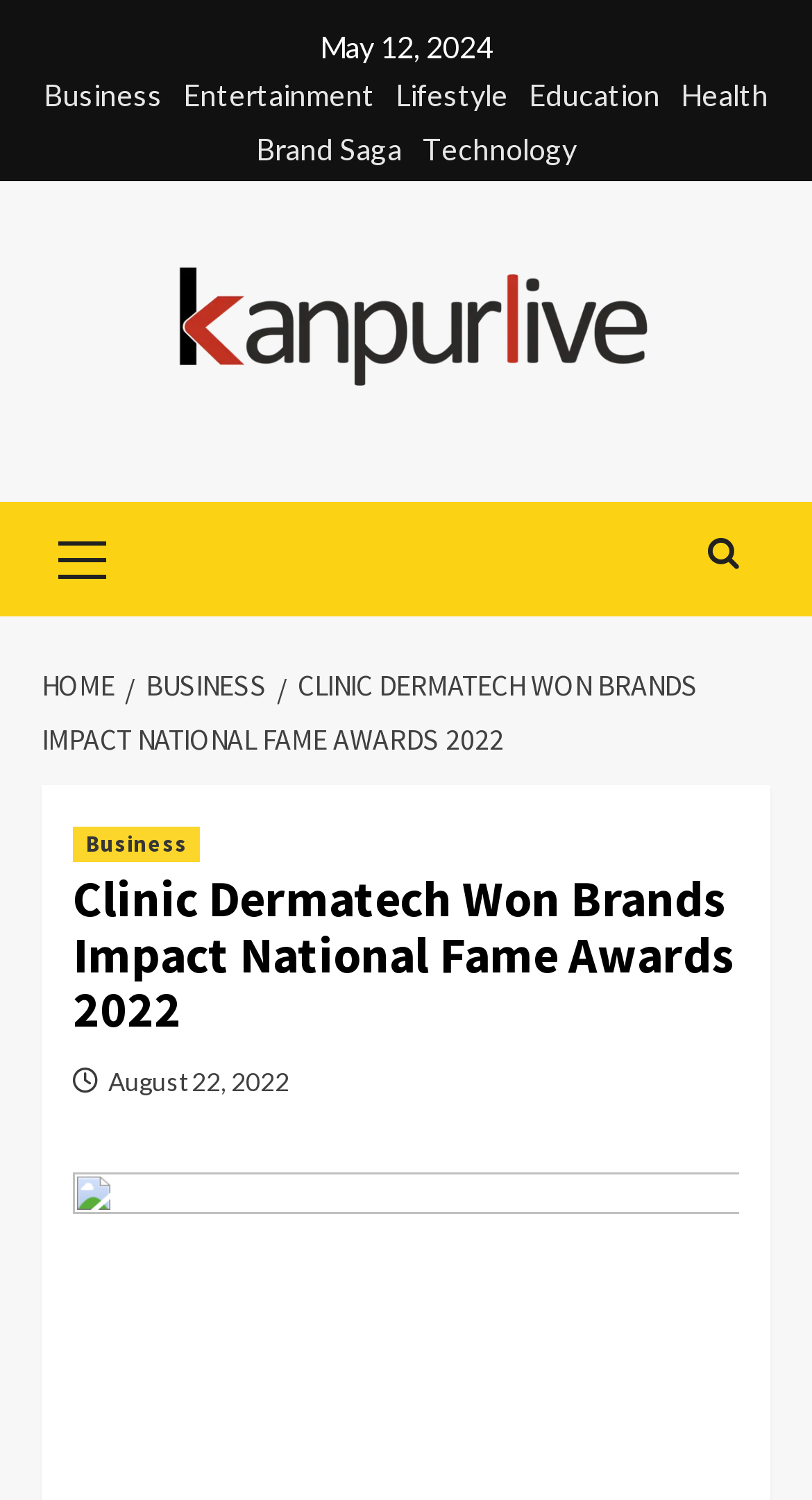Determine the bounding box coordinates of the element's region needed to click to follow the instruction: "Check HOME". Provide these coordinates as four float numbers between 0 and 1, formatted as [left, top, right, bottom].

[0.051, 0.444, 0.154, 0.469]